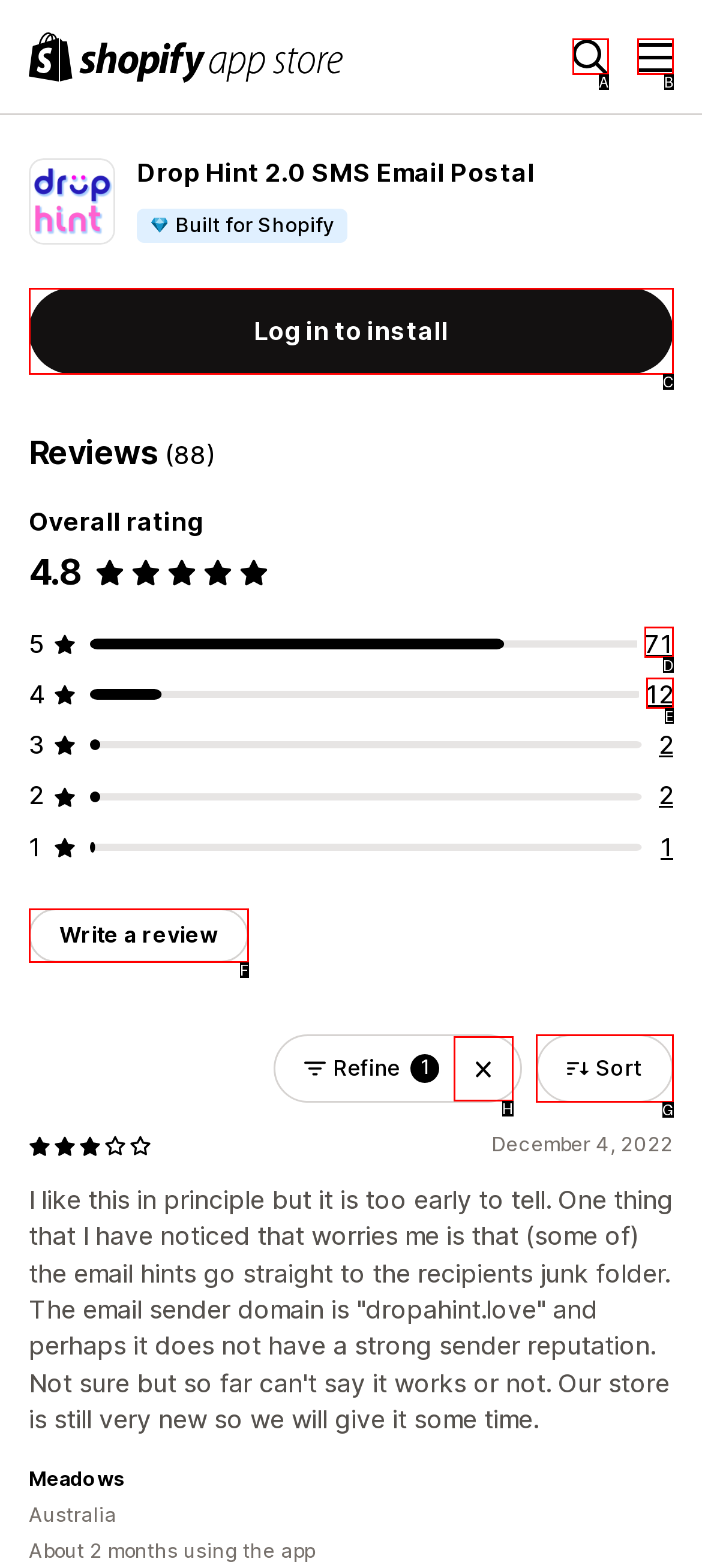Identify the correct option to click in order to complete this task: Sort reviews
Answer with the letter of the chosen option directly.

G